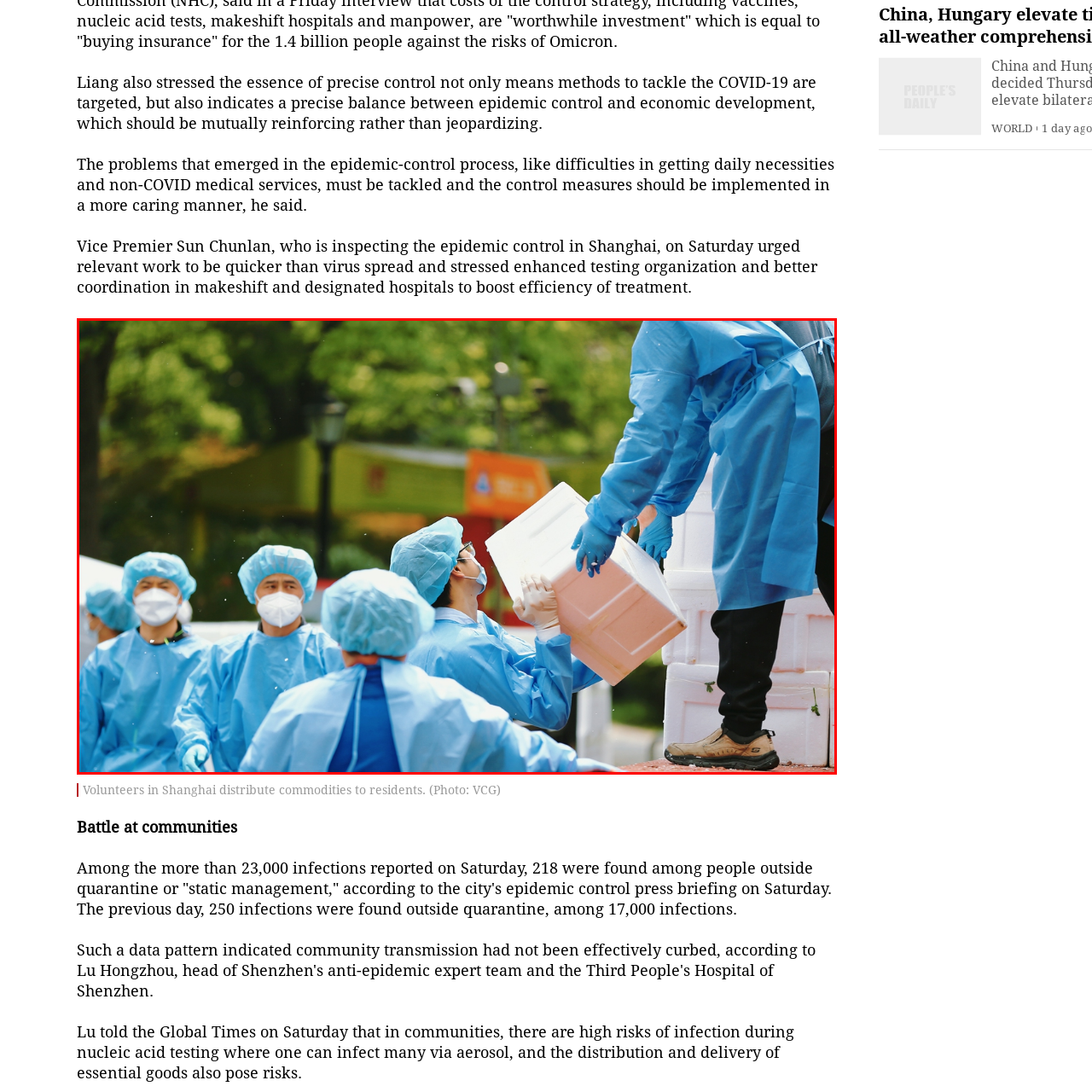Observe the content inside the red rectangle, Where is the setting of the image? 
Give your answer in just one word or phrase.

Outdoors